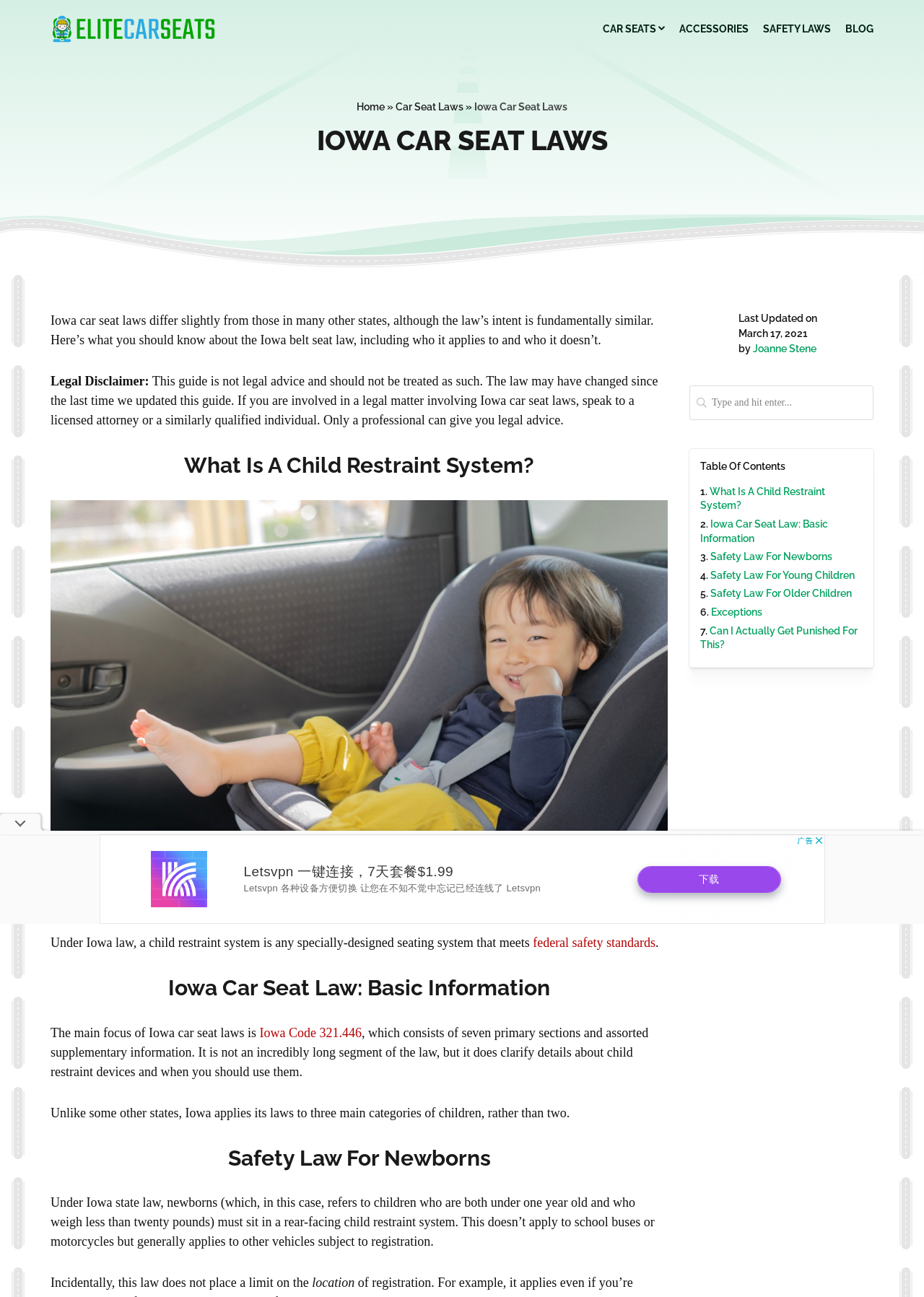Extract the bounding box of the UI element described as: "Safety Law For Newborns".

[0.769, 0.425, 0.901, 0.434]